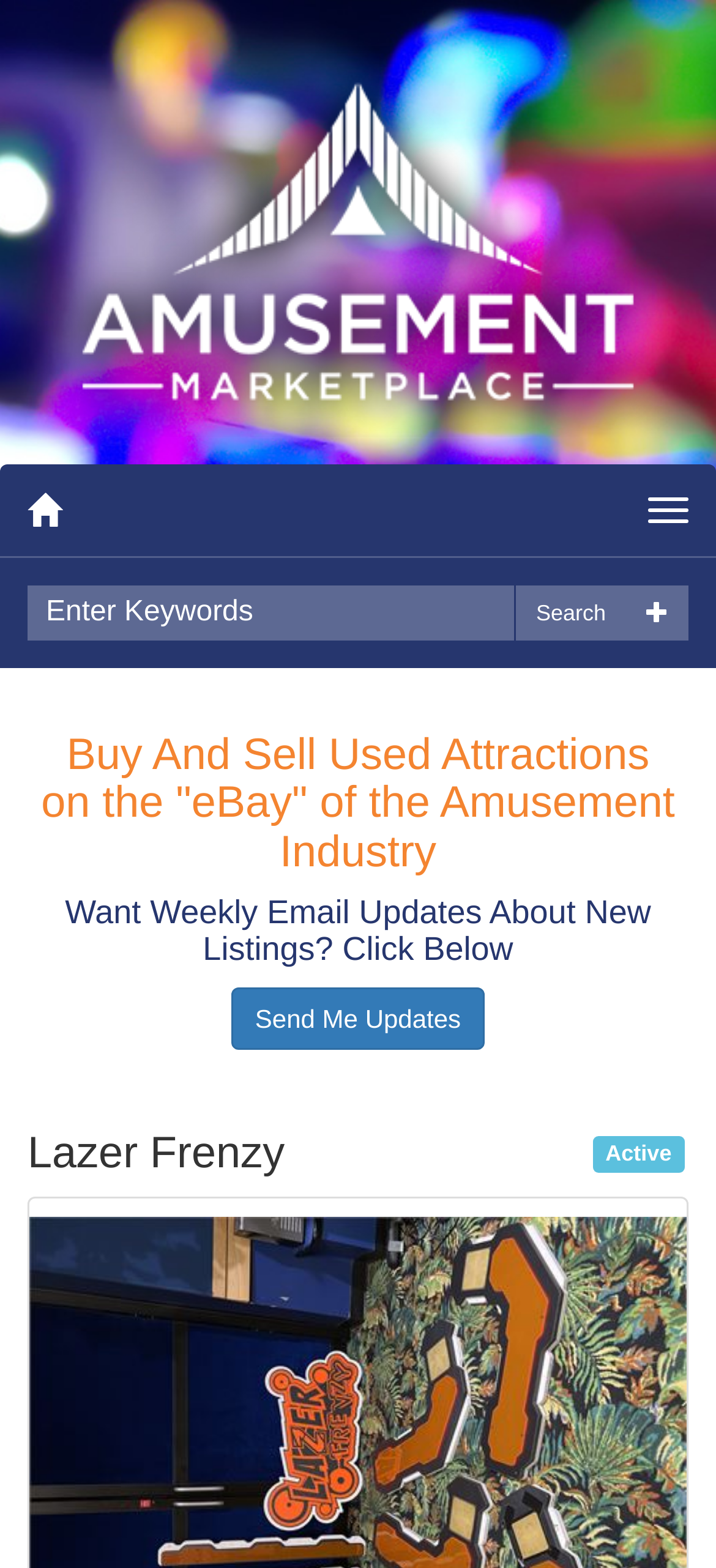Please find the bounding box for the UI element described by: "Send Me Updates".

[0.323, 0.629, 0.677, 0.669]